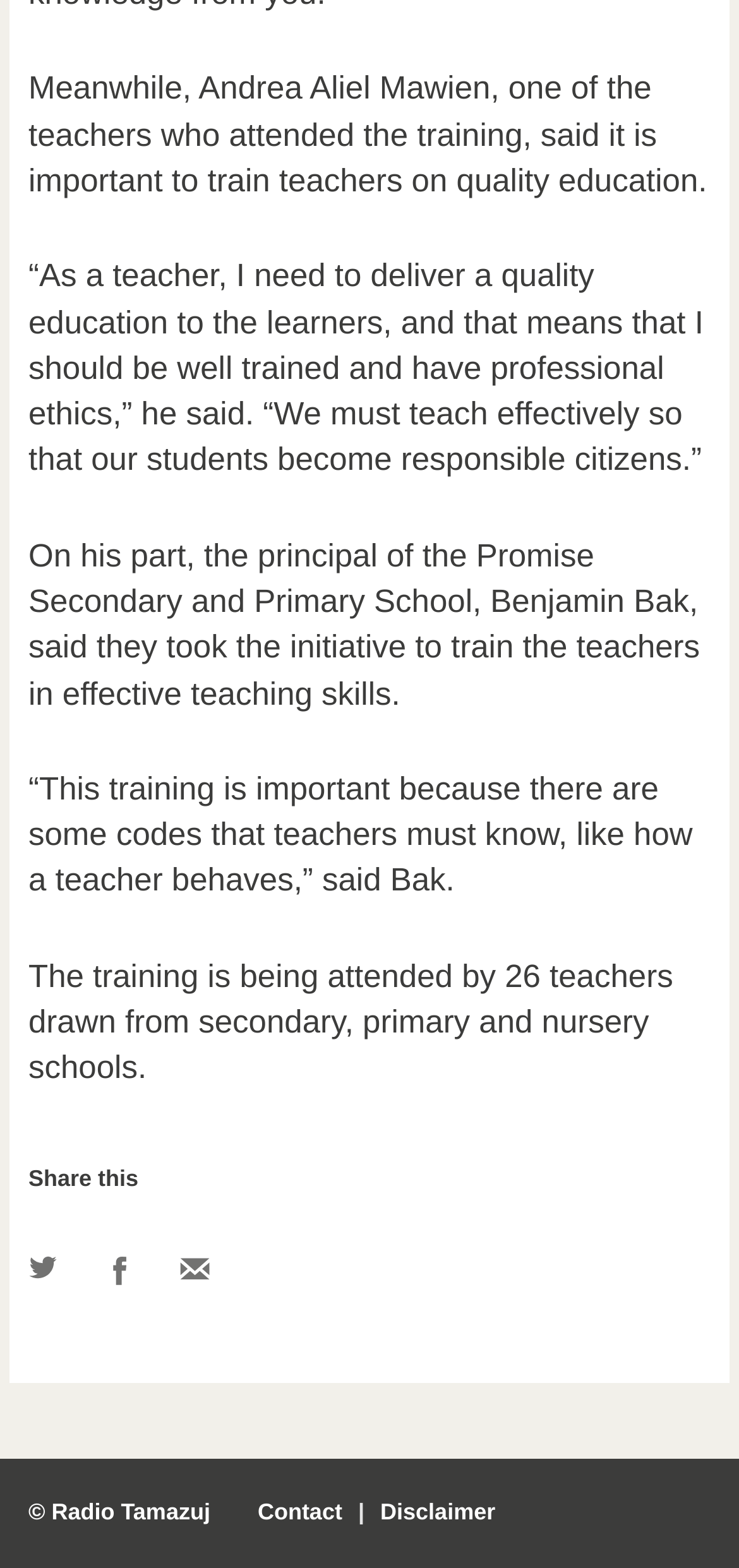Determine the bounding box coordinates for the HTML element described here: "Contact".

[0.336, 0.956, 0.476, 0.973]